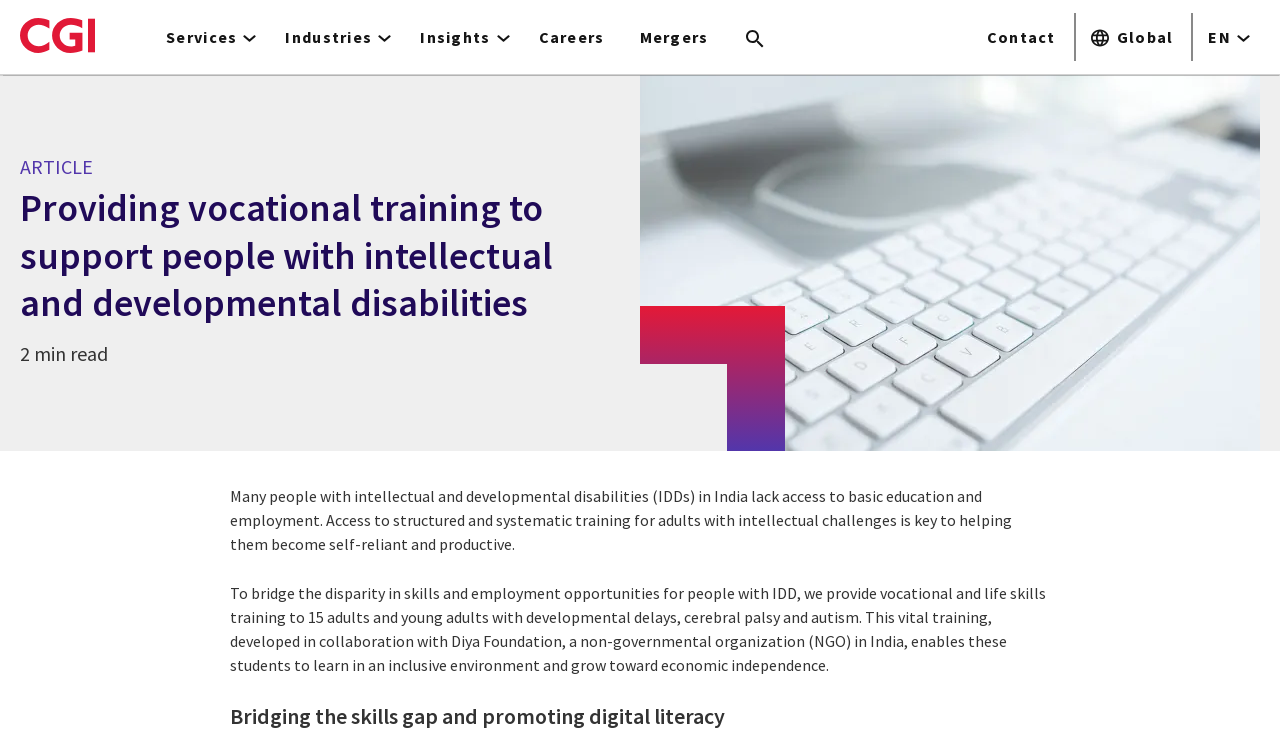What is the topic of the article?
Answer the question with a detailed explanation, including all necessary information.

I determined the topic of the article by reading the heading element, which says 'Providing vocational training to support people with intellectual and developmental disabilities', and also by looking at the static text elements that describe the content of the article.